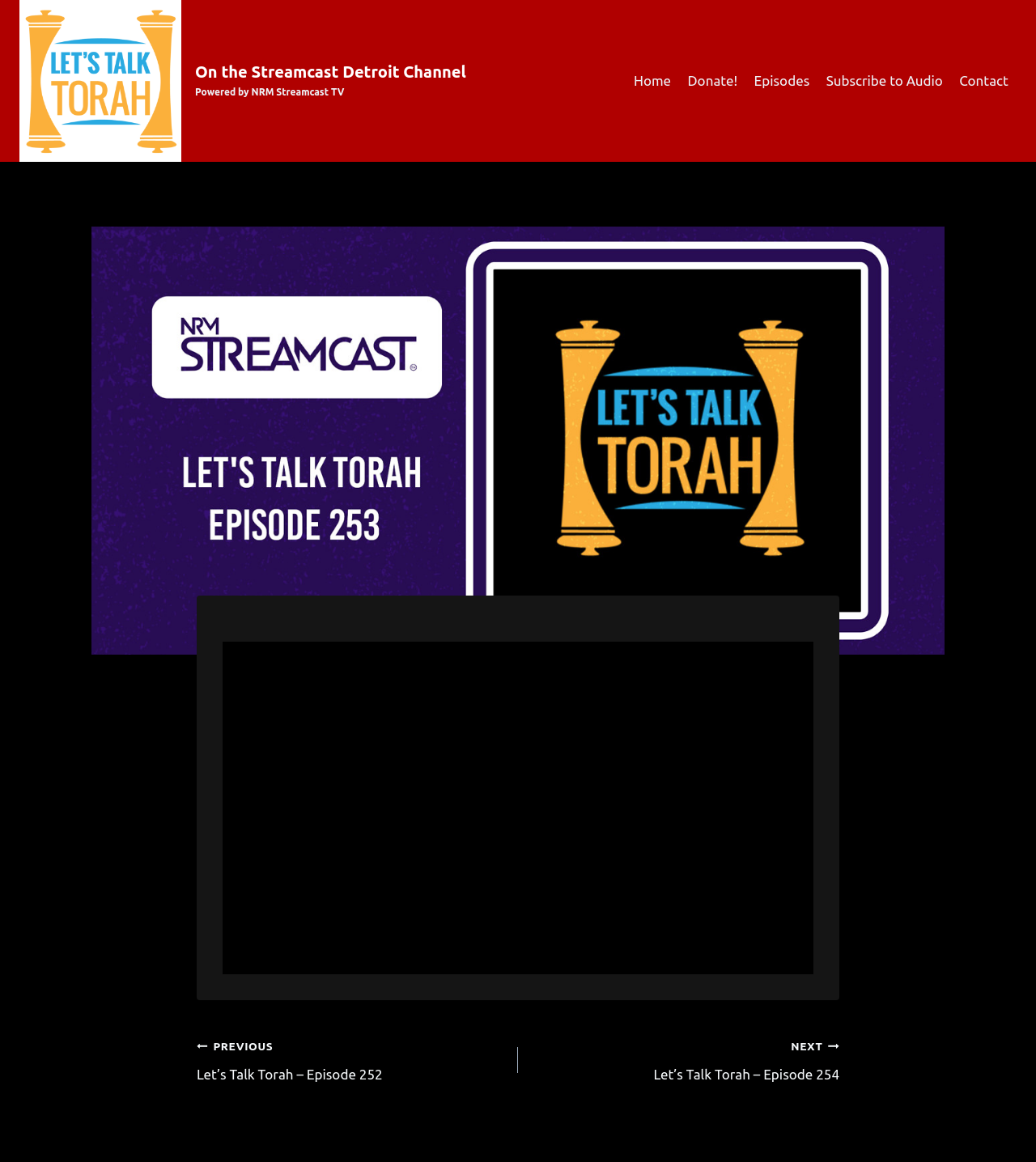Construct a thorough caption encompassing all aspects of the webpage.

The webpage is about "Let's Talk Torah - Episode 253" and is hosted on the Streamcast Detroit Channel. At the top-left corner, there is a link with an accompanying image, both with the same text "On the Streamcast Detroit Channel". 

On the top-right side, there is a primary navigation menu with five links: "Home", "Donate!", "Episodes", "Subscribe to Audio", and "Contact". 

Below the navigation menu, there is a large article section that takes up most of the page's width. Within this section, there is an iframe that occupies most of the article's space. 

At the bottom of the page, there is a post navigation section with a heading "Post navigation". This section contains two links: "PREVIOUS Let's Talk Torah - Episode 252" and "NEXT Let's Talk Torah - Episode 254", which are positioned side by side. 

Finally, at the bottom-right corner, there is a "Scroll to top" button.